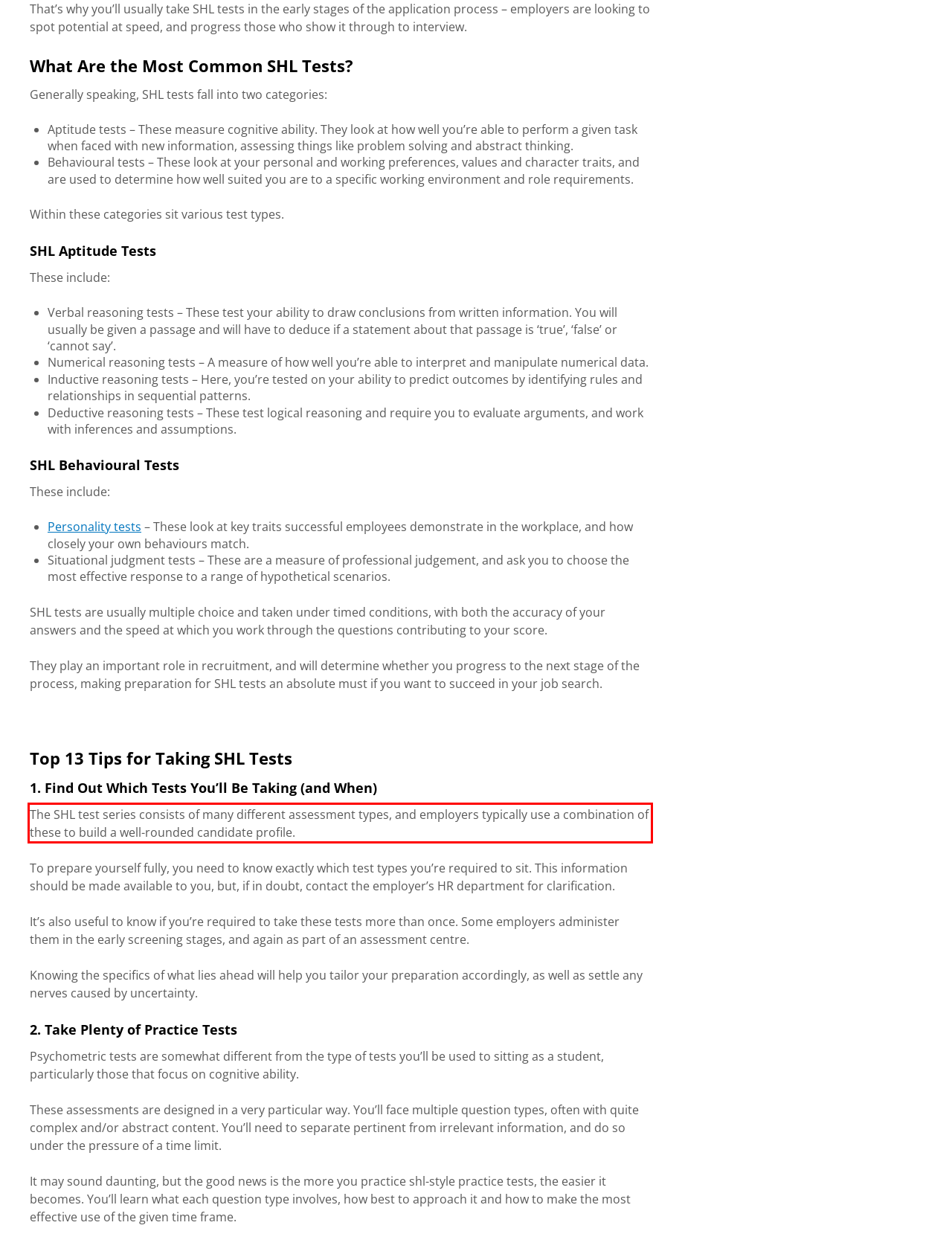With the provided screenshot of a webpage, locate the red bounding box and perform OCR to extract the text content inside it.

The SHL test series consists of many different assessment types, and employers typically use a combination of these to build a well-rounded candidate profile.